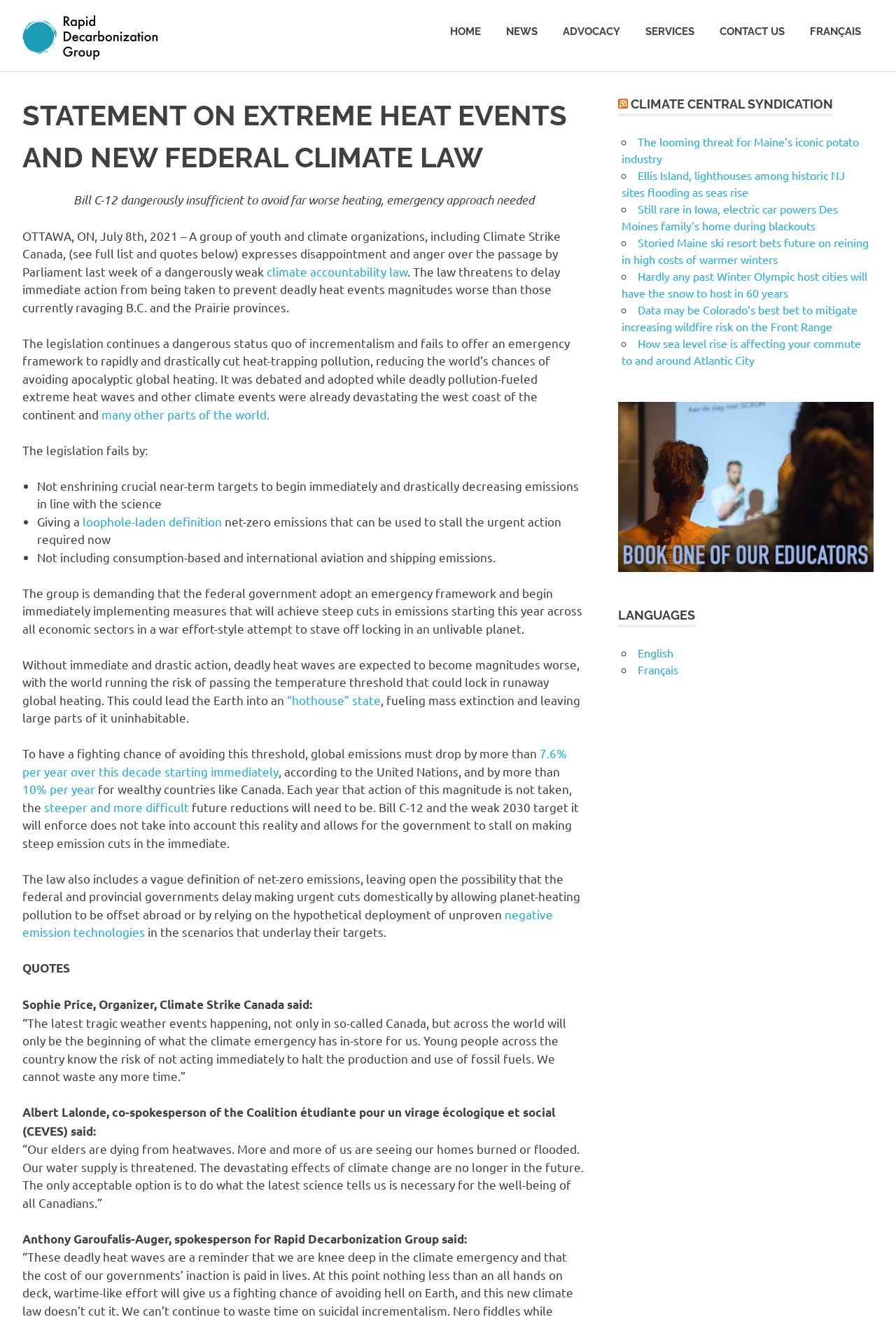Bounding box coordinates are specified in the format (top-left x, top-left y, bottom-right x, bottom-right y). All values are floating point numbers bounded between 0 and 1. Please provide the bounding box coordinate of the region this sentence describes: Services

[0.706, 0.009, 0.789, 0.04]